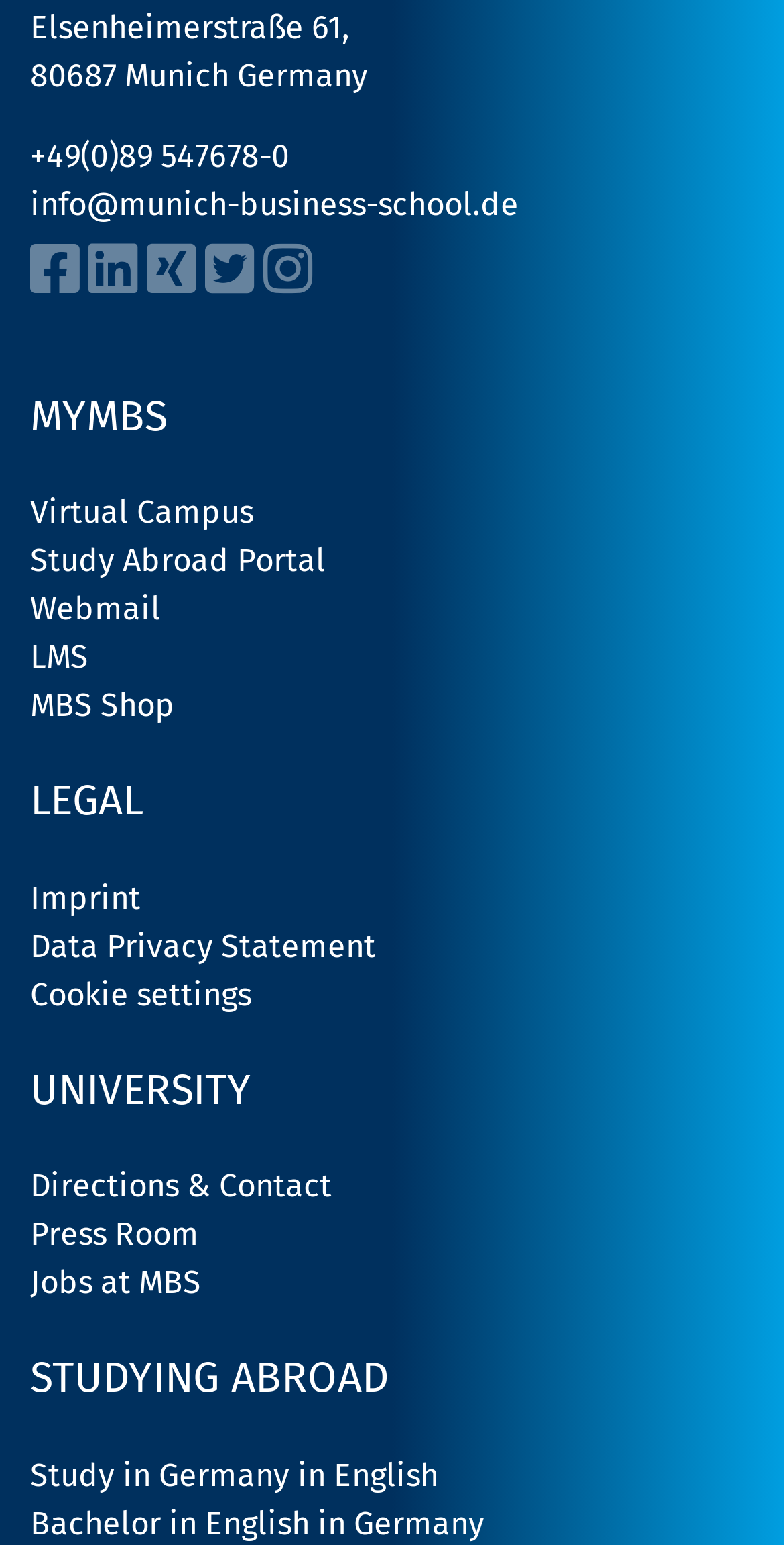Look at the image and write a detailed answer to the question: 
What is the name of the university's online shop?

I searched for a link element with a descriptive text that suggests an online shop, and found the 'MBS Shop' link, which is likely the university's online shop.